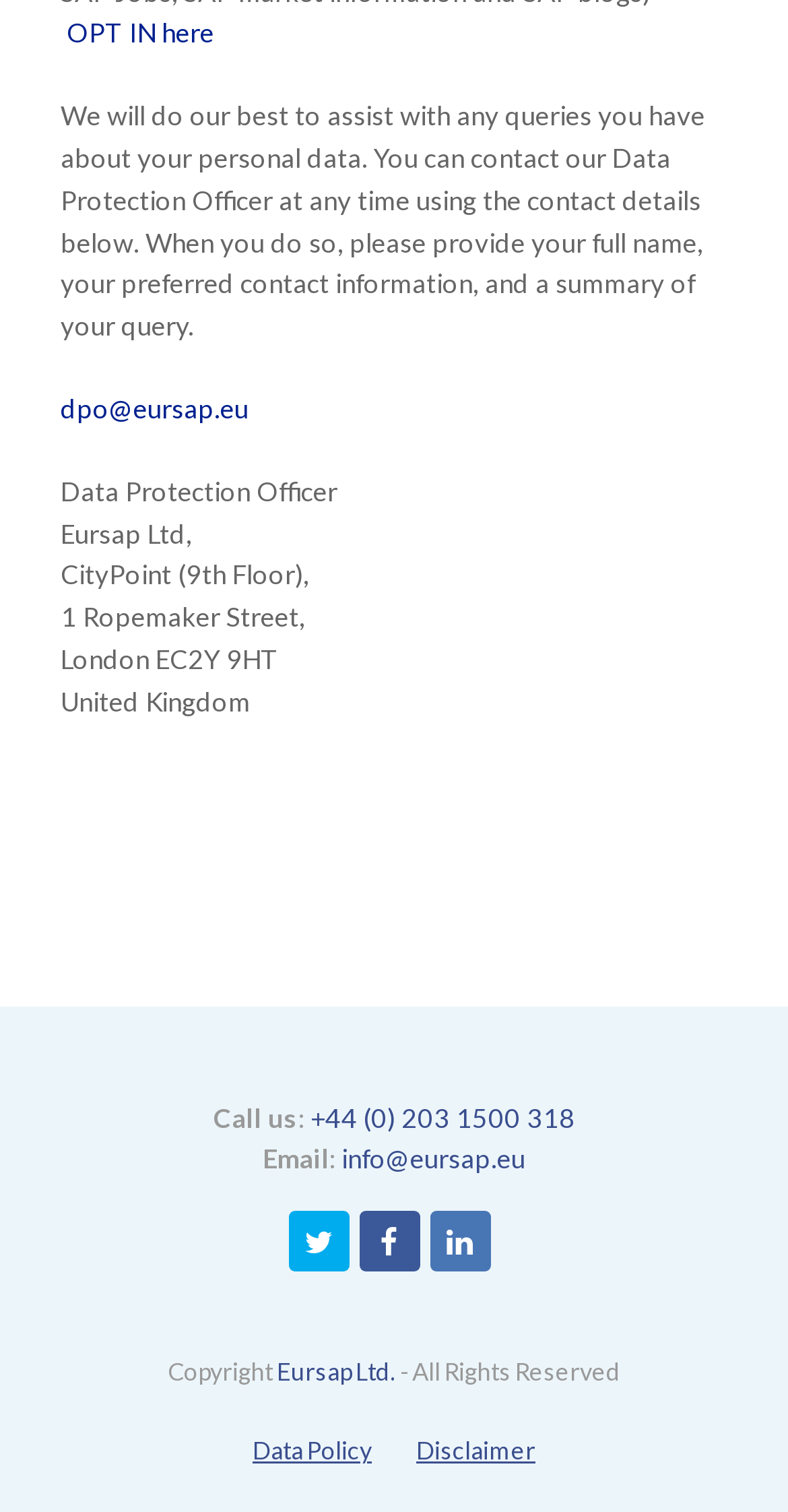Please determine the bounding box coordinates, formatted as (top-left x, top-left y, bottom-right x, bottom-right y), with all values as floating point numbers between 0 and 1. Identify the bounding box of the region described as: info@eursap.eu

[0.433, 0.756, 0.667, 0.777]